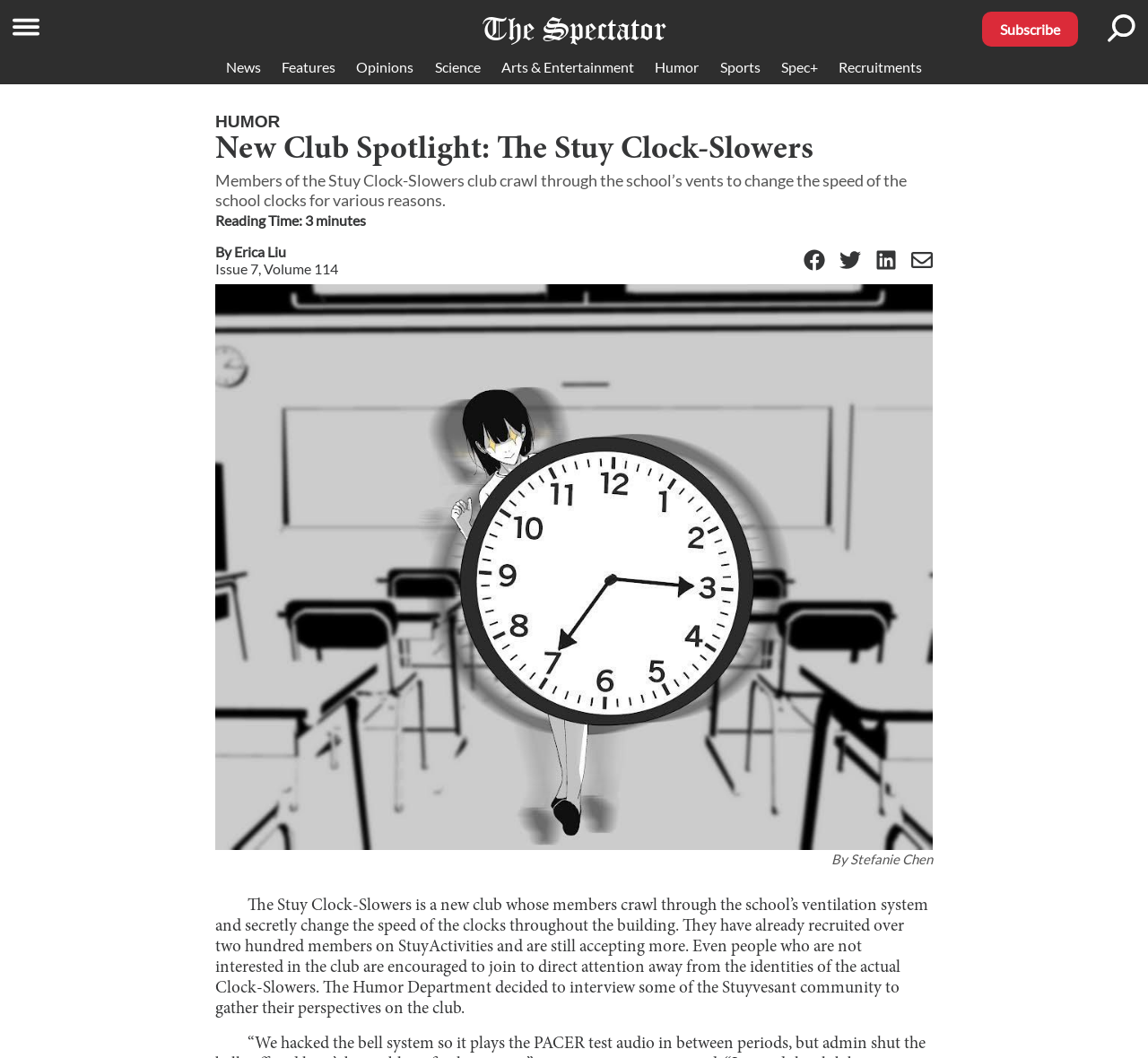Locate the bounding box coordinates of the UI element described by: "Issue 7, Volume 114". Provide the coordinates as four float numbers between 0 and 1, formatted as [left, top, right, bottom].

[0.188, 0.245, 0.295, 0.262]